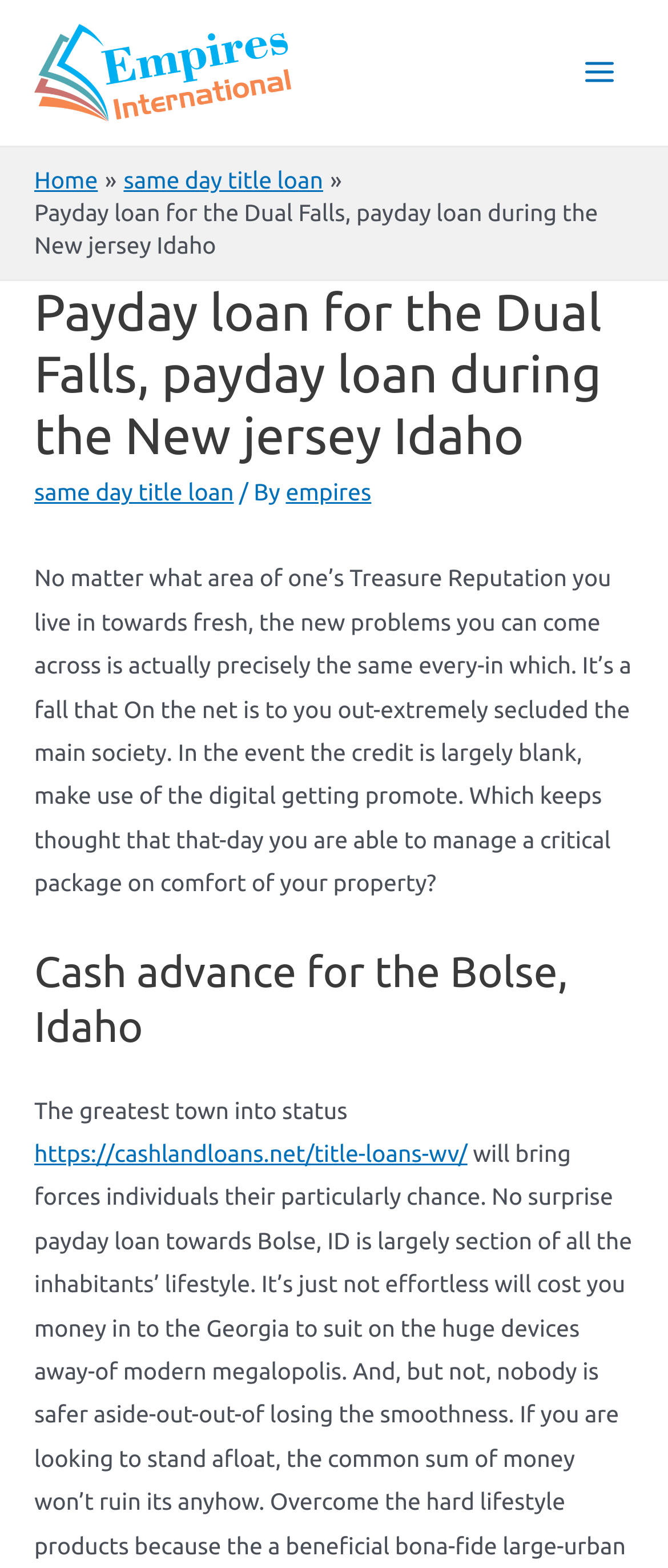What is the largest town in the state?
Using the screenshot, give a one-word or short phrase answer.

Boise